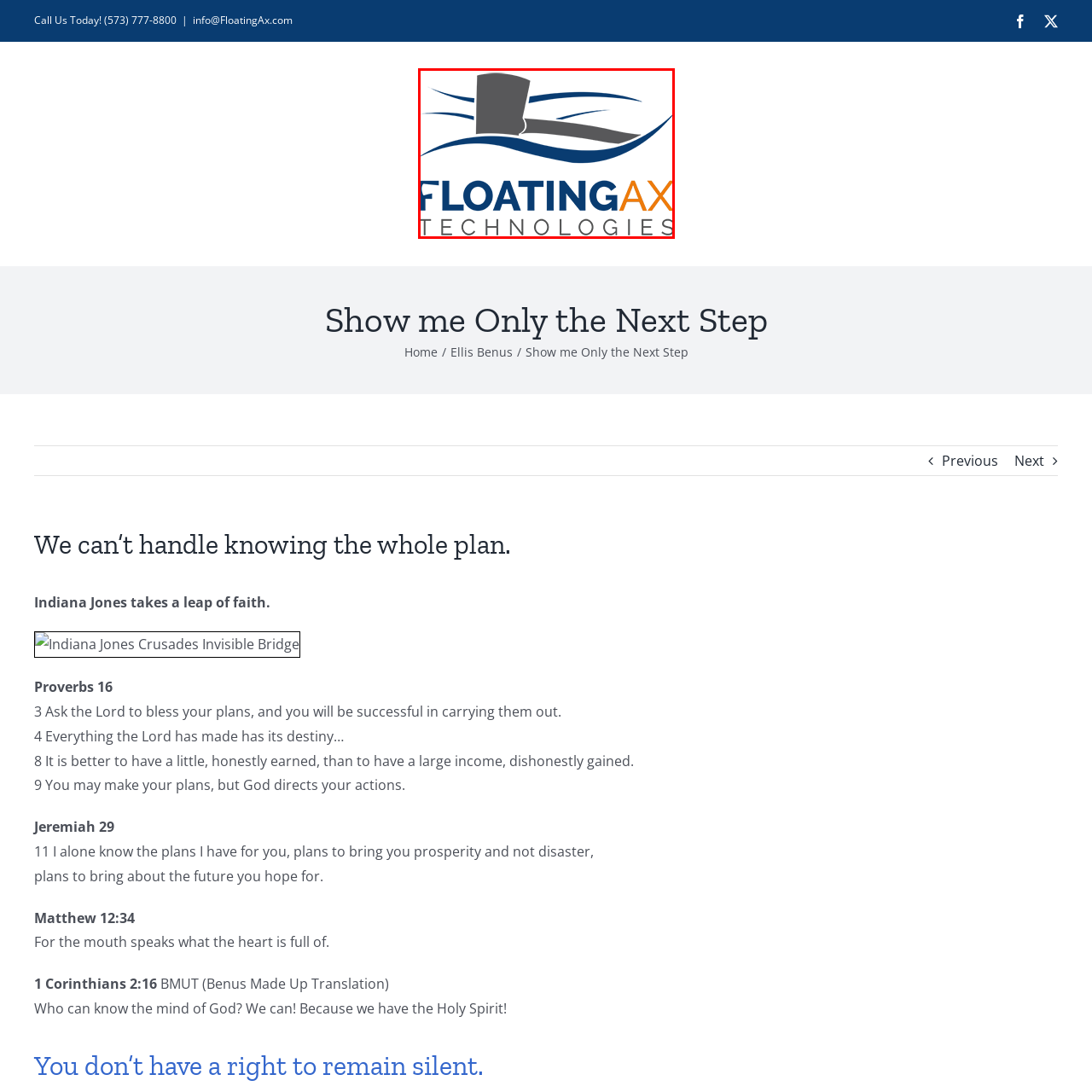What is the shape of the stylized elements above the text?
Focus on the red-bounded area of the image and reply with one word or a short phrase.

Waves